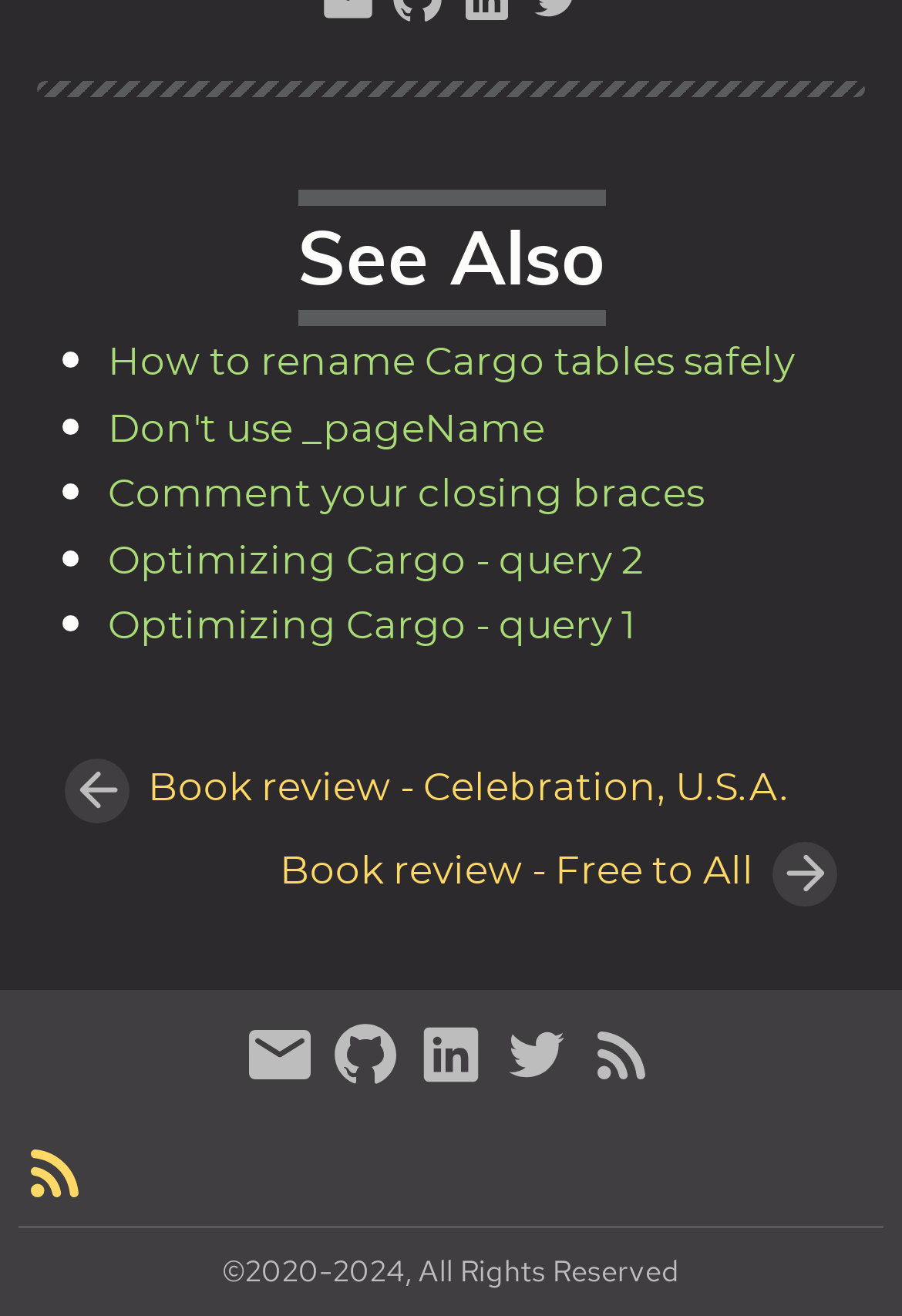How many links are under the 'See Also' section?
Look at the image and respond with a one-word or short phrase answer.

5